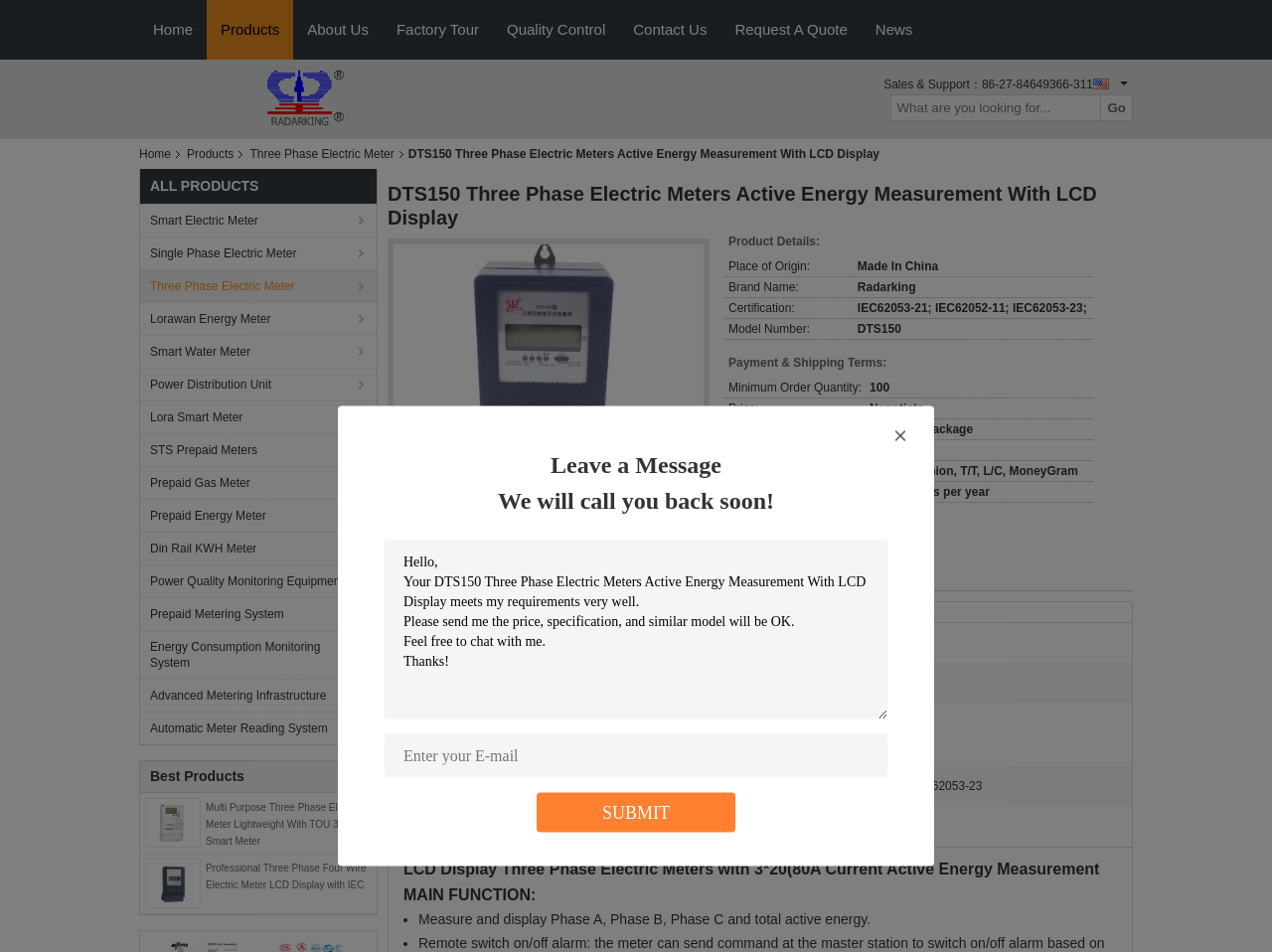Find the bounding box coordinates of the element to click in order to complete the given instruction: "Click the 'Leave a Message' button."

[0.433, 0.474, 0.567, 0.502]